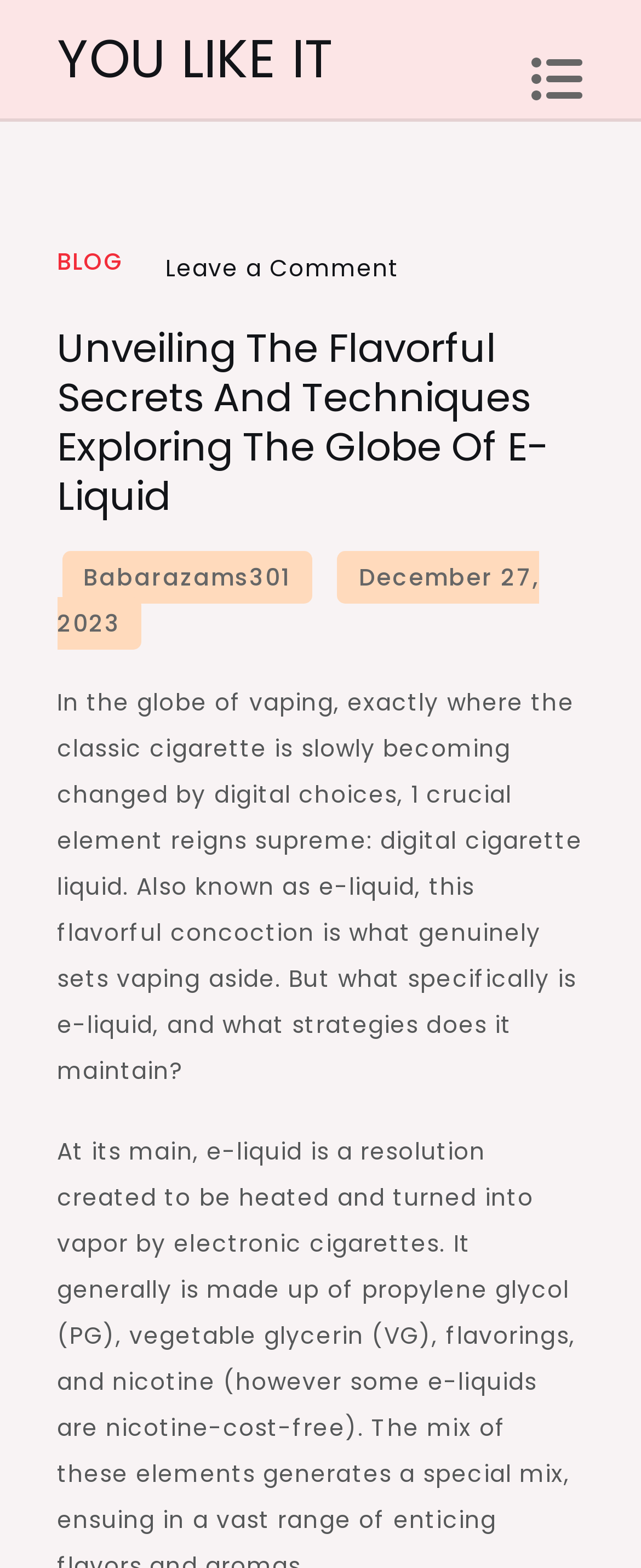Carefully examine the image and provide an in-depth answer to the question: Who is the author of this article?

The author of this article is Babarazams301, as indicated by the link 'Babarazams301' on the webpage, which is likely the author's name or username.